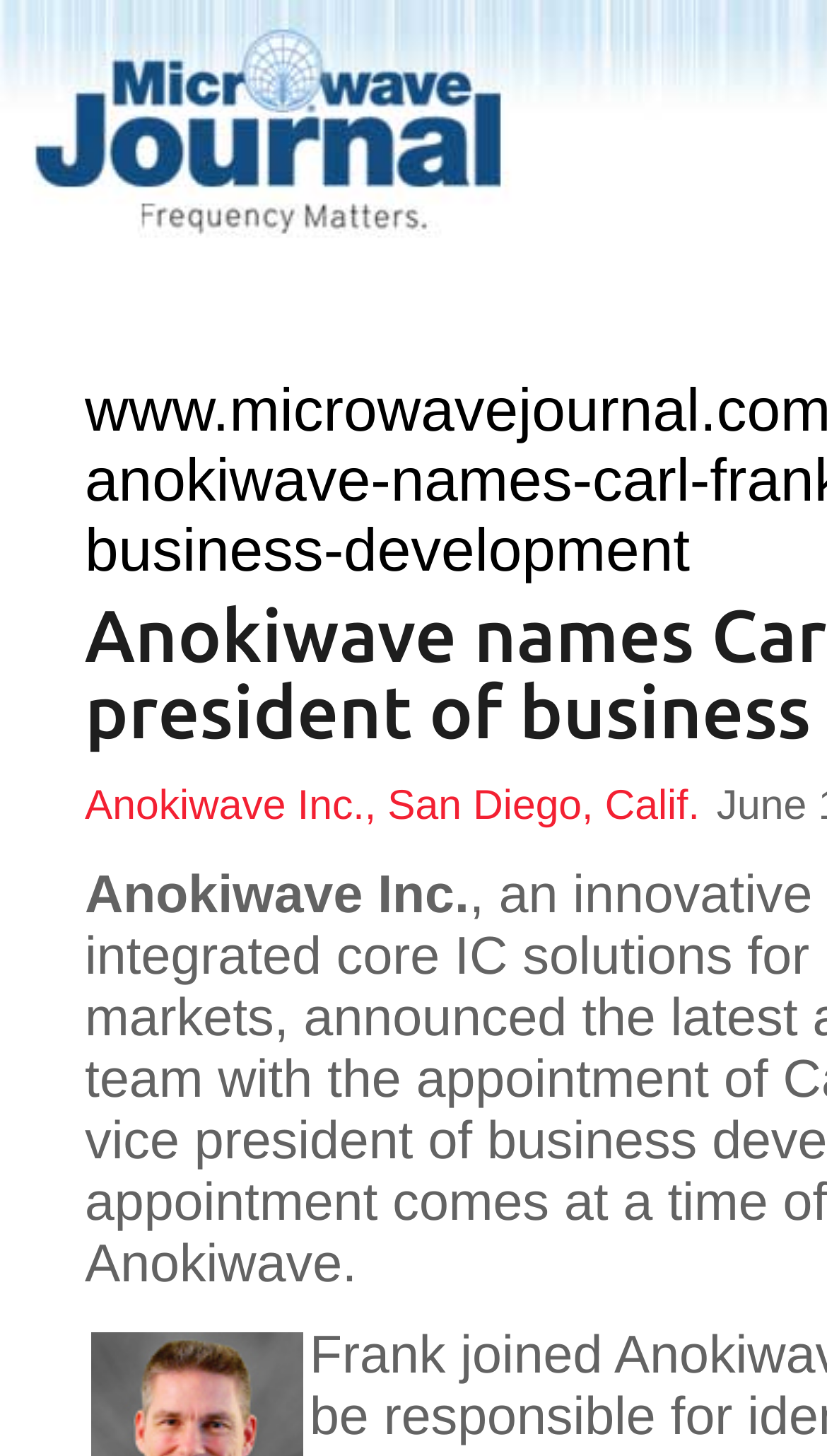Extract the primary heading text from the webpage.

Anokiwave names Carl Frank vice president of business development